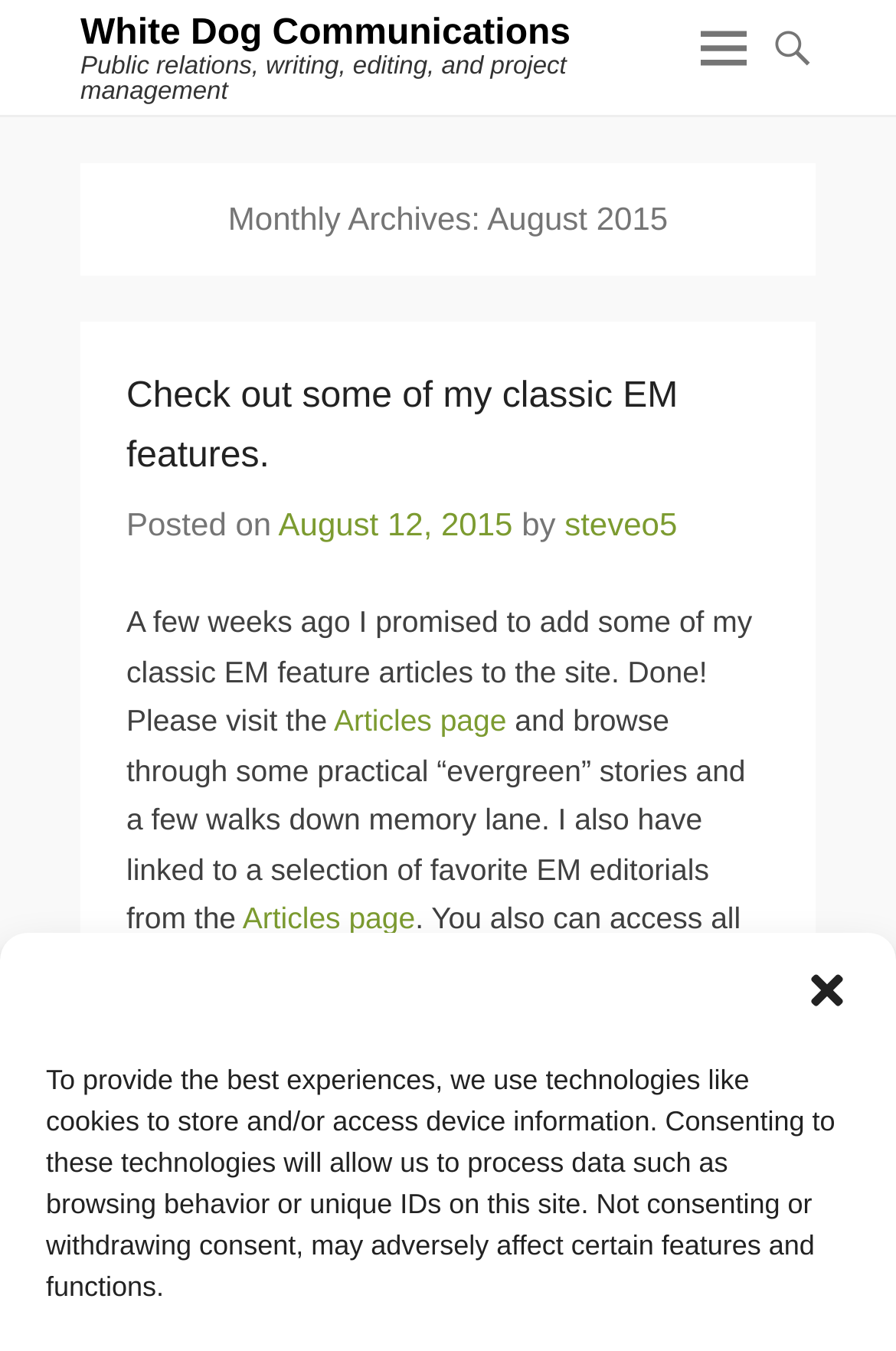Use a single word or phrase to answer the question:
How many links are there in the latest article?

4